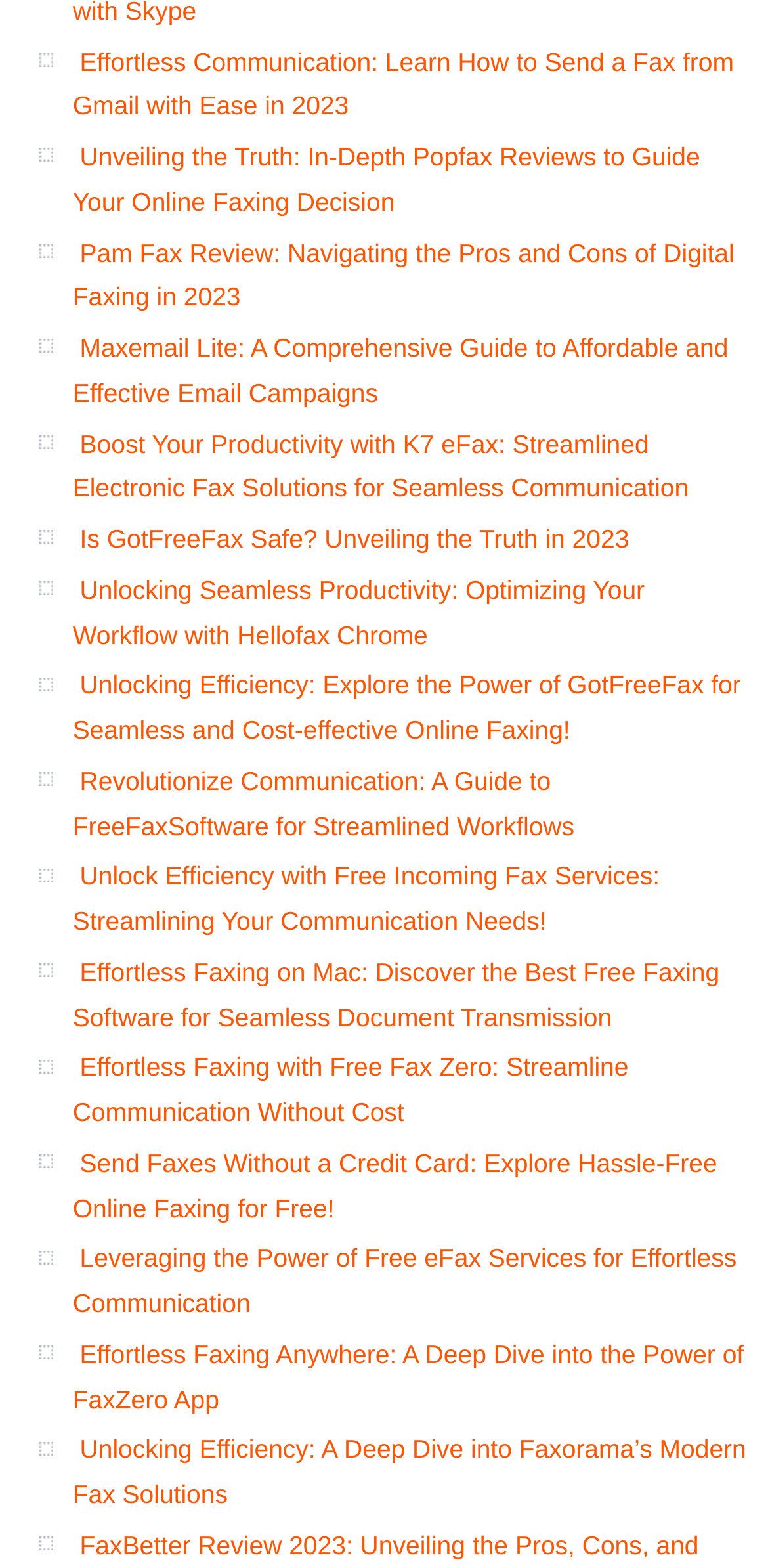Please analyze the image and provide a thorough answer to the question:
Is faxing on Mac devices specifically addressed on this webpage?

One of the links on the webpage is titled 'Effortless Faxing on Mac: Discover the Best Free Faxing Software for Seamless Document Transmission', which suggests that faxing on Mac devices is a specific topic being covered.